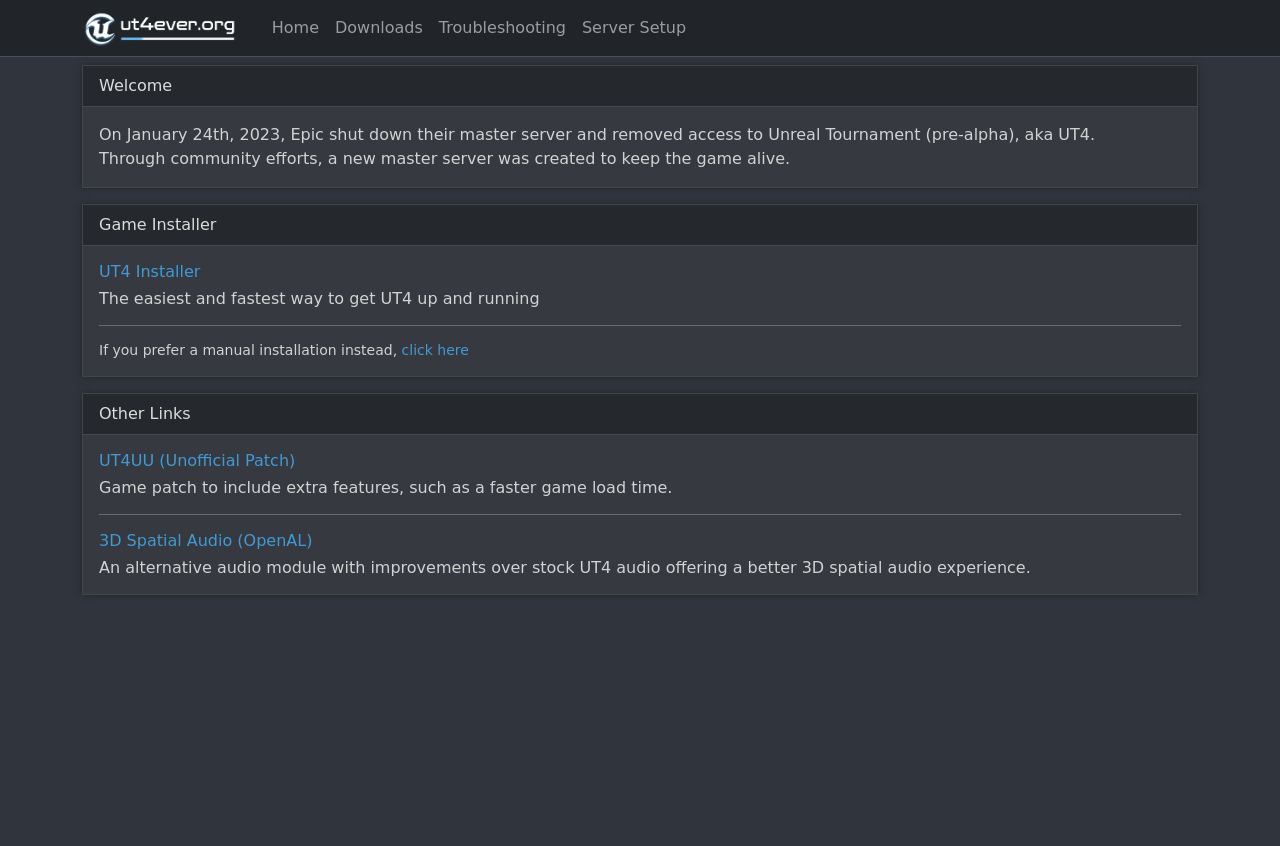Could you locate the bounding box coordinates for the section that should be clicked to accomplish this task: "Access the 3D Spatial Audio (OpenAL) page".

[0.077, 0.628, 0.923, 0.65]